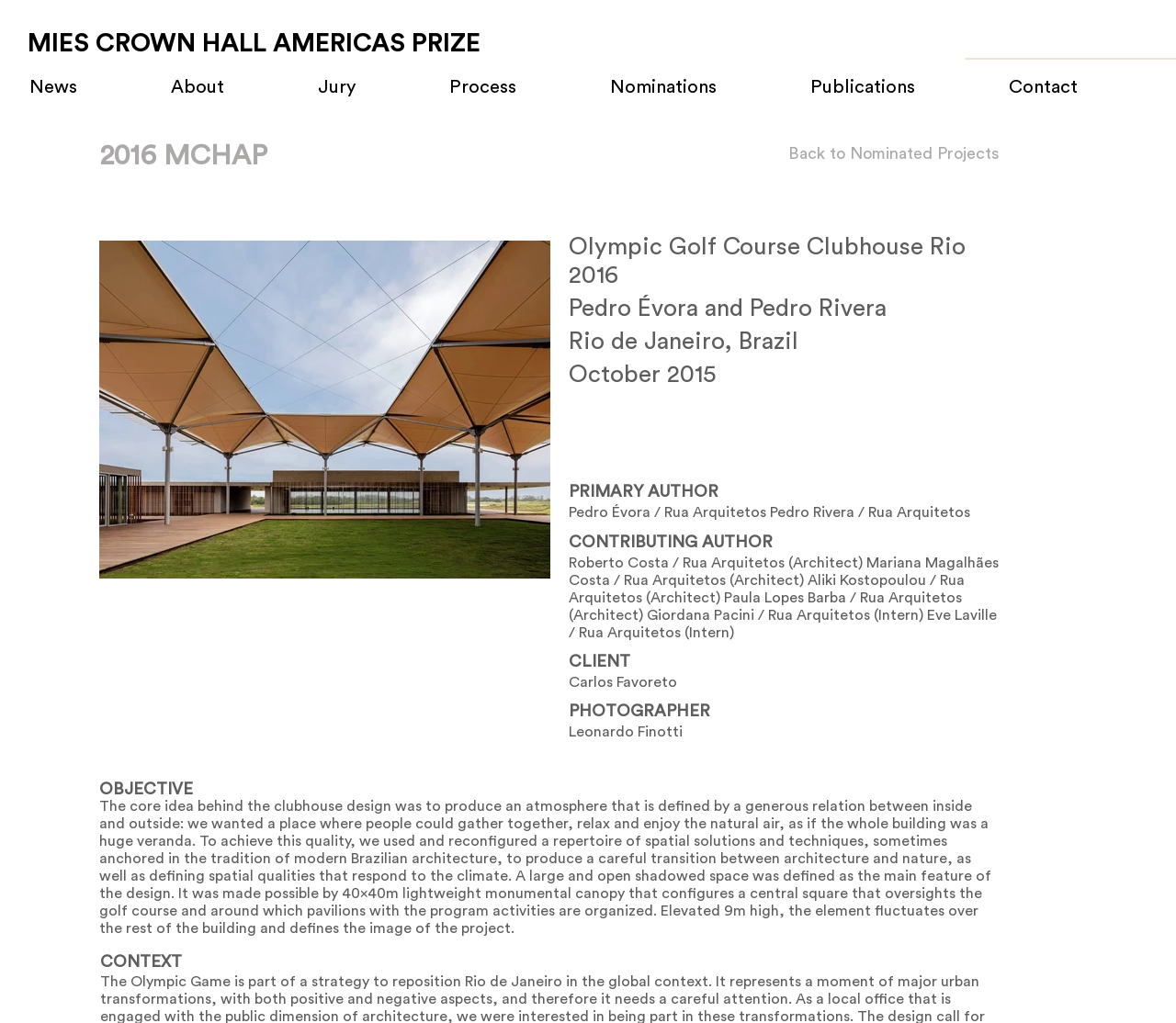Pinpoint the bounding box coordinates of the clickable element to carry out the following instruction: "View MIES CROWN HALL AMERICAS PRIZE."

[0.023, 0.025, 0.419, 0.06]